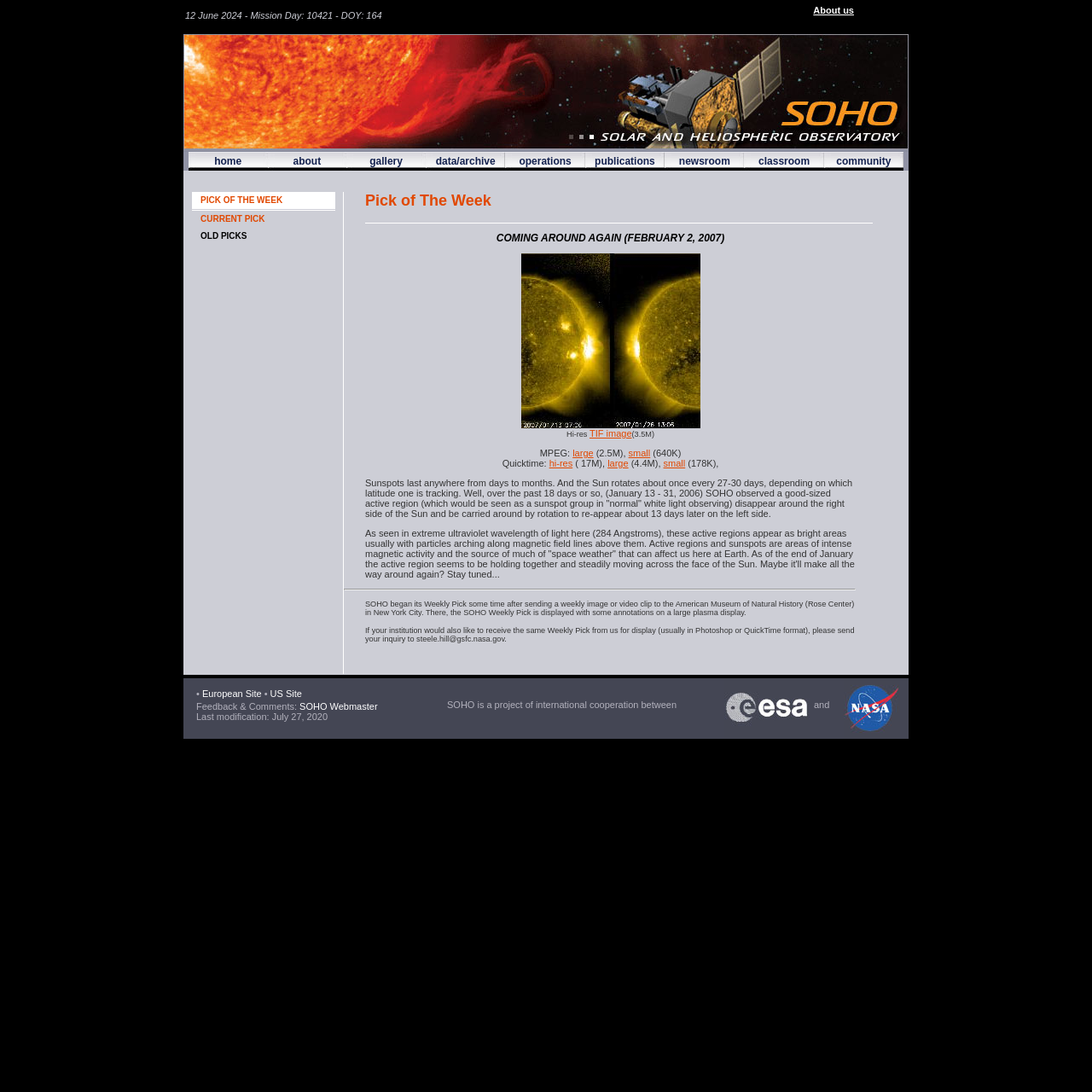What is the name of the spacecraft?
Using the visual information, reply with a single word or short phrase.

SOHO